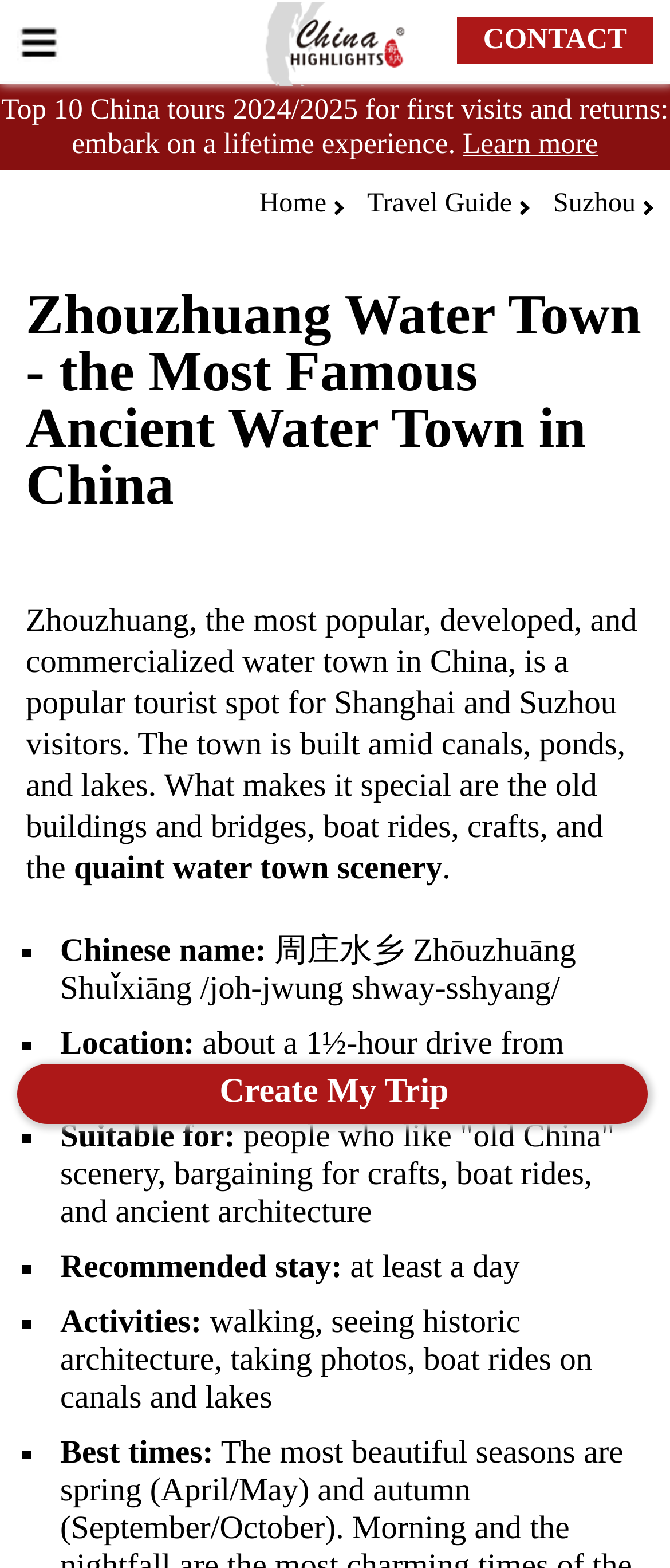What is the recommended stay duration?
Provide an in-depth and detailed answer to the question.

The recommended stay duration can be found in the text 'at least a day' which is located under the 'Recommended stay:' section.